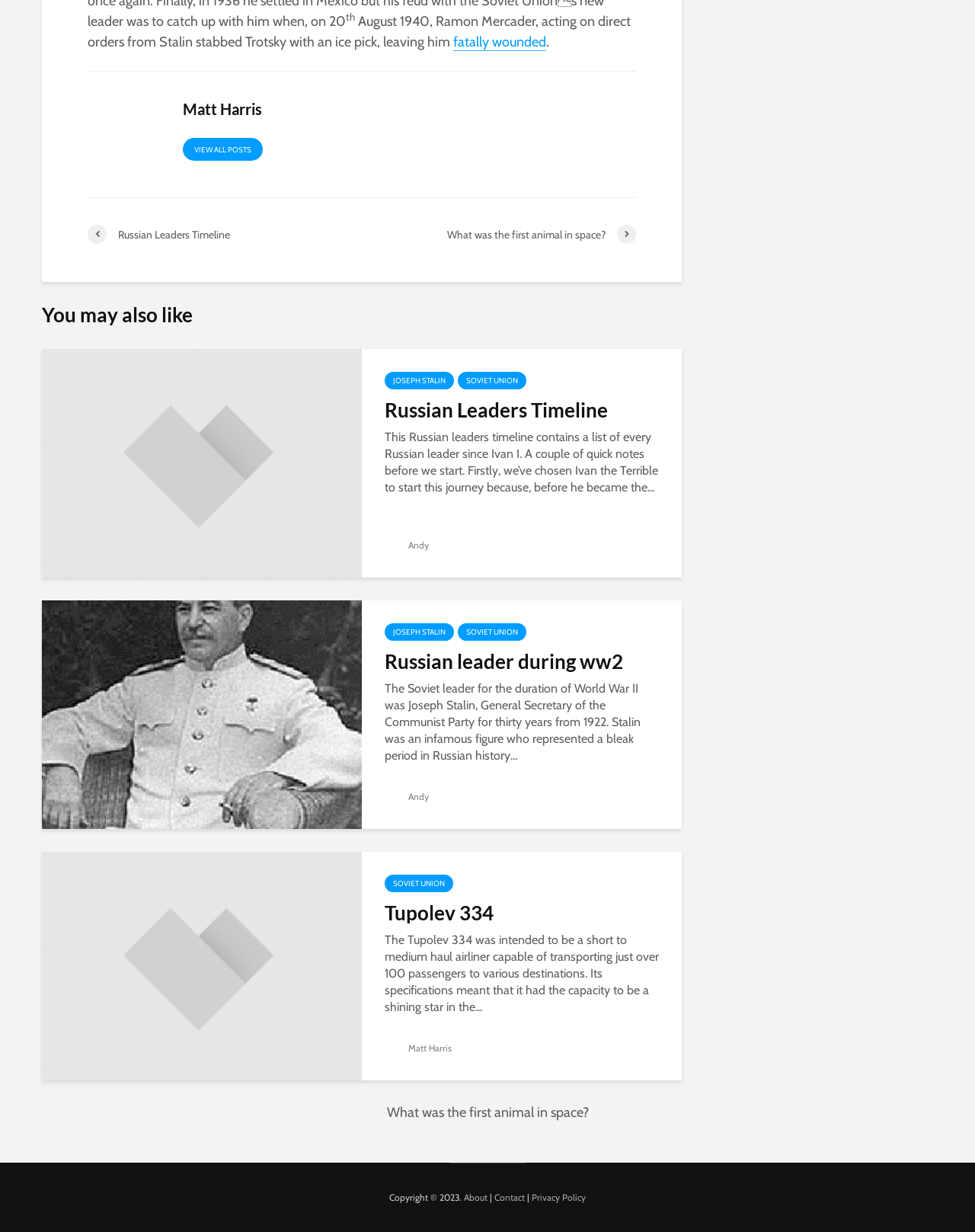Please find the bounding box coordinates for the clickable element needed to perform this instruction: "Learn about Russian Leaders Timeline".

[0.09, 0.182, 0.371, 0.198]